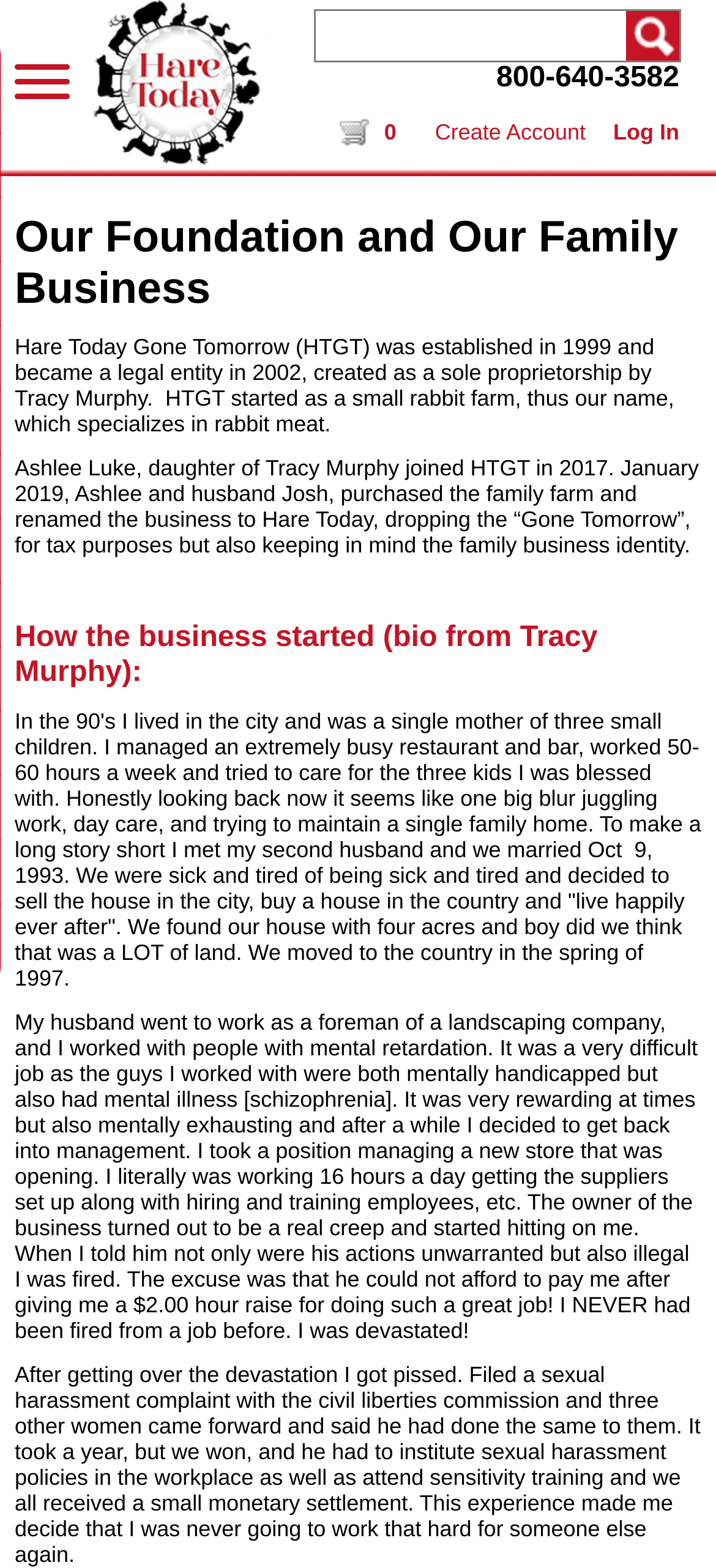Who created Hare Today Gone Tomorrow?
Craft a detailed and extensive response to the question.

I found the answer by reading the StaticText element with the text 'Hare Today Gone Tomorrow (HTGT) was established in 1999 and became a legal entity in 2002, created as a sole proprietorship by Tracy Murphy.' located at [0.021, 0.213, 0.942, 0.279].